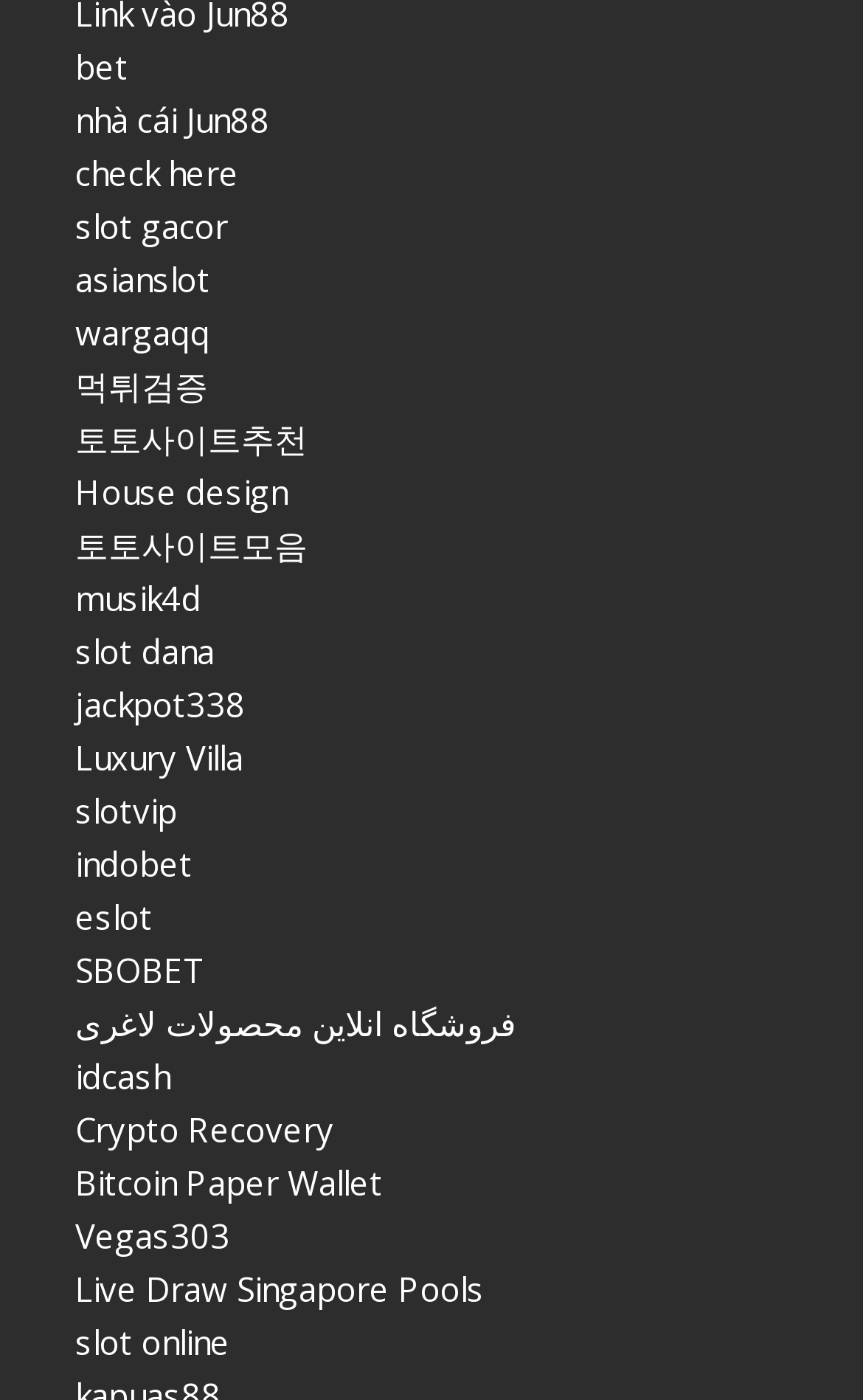What is the first link on the webpage?
Look at the screenshot and give a one-word or phrase answer.

bet